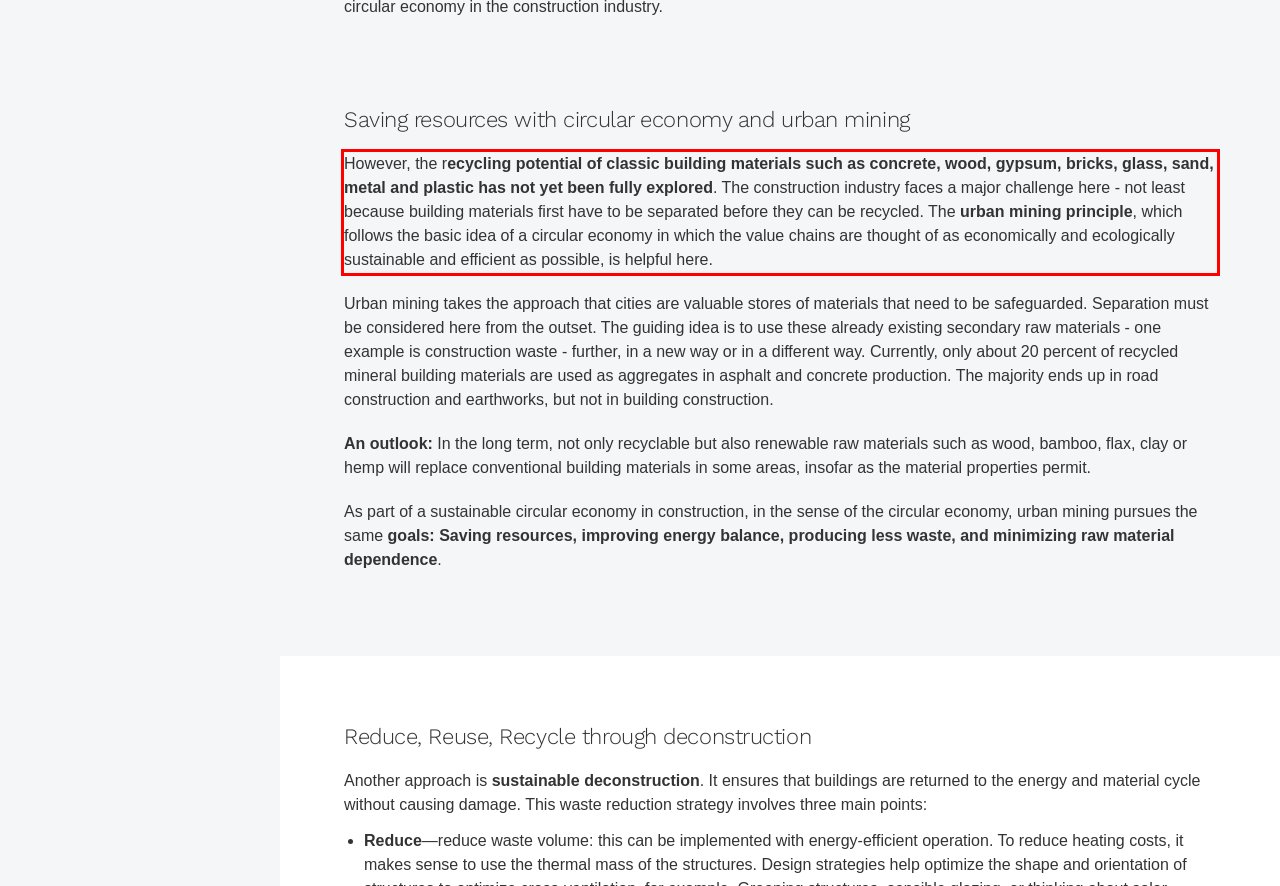Please perform OCR on the text content within the red bounding box that is highlighted in the provided webpage screenshot.

However, the recycling potential of classic building materials such as concrete, wood, gypsum, bricks, glass, sand, metal and plastic has not yet been fully explored. The construction industry faces a major challenge here - not least because building materials first have to be separated before they can be recycled. The urban mining principle, which follows the basic idea of a circular economy in which the value chains are thought of as economically and ecologically sustainable and efficient as possible, is helpful here.